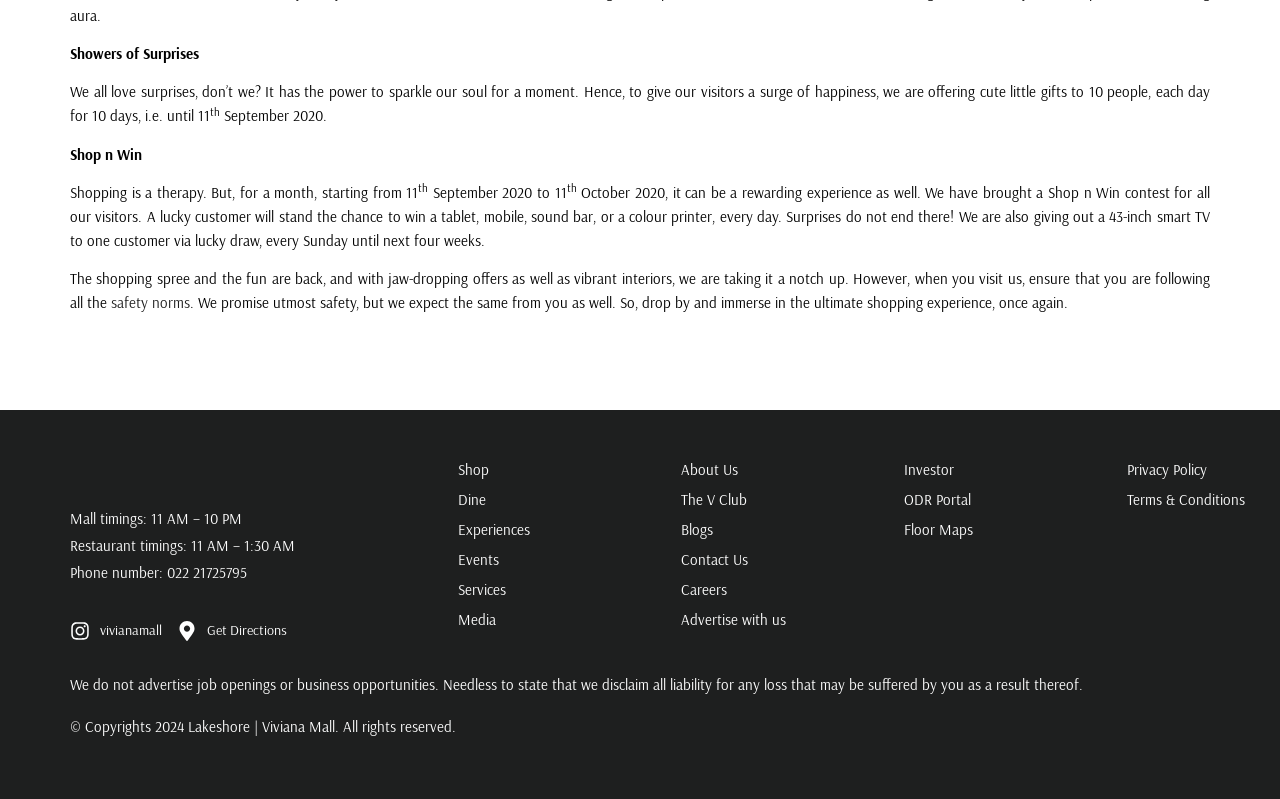Find the bounding box coordinates for the HTML element described as: "Events". The coordinates should consist of four float values between 0 and 1, i.e., [left, top, right, bottom].

[0.342, 0.682, 0.472, 0.719]